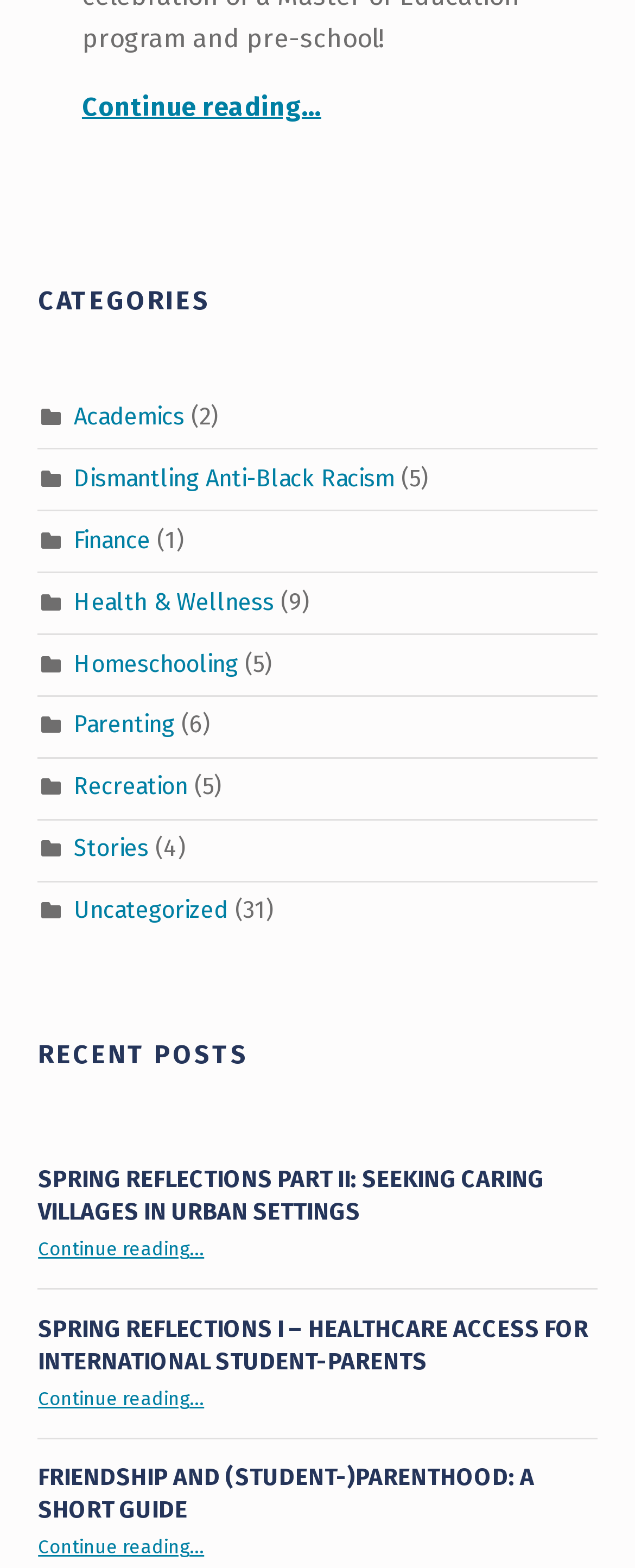Bounding box coordinates are specified in the format (top-left x, top-left y, bottom-right x, bottom-right y). All values are floating point numbers bounded between 0 and 1. Please provide the bounding box coordinate of the region this sentence describes: Health & Wellness

[0.117, 0.374, 0.432, 0.393]